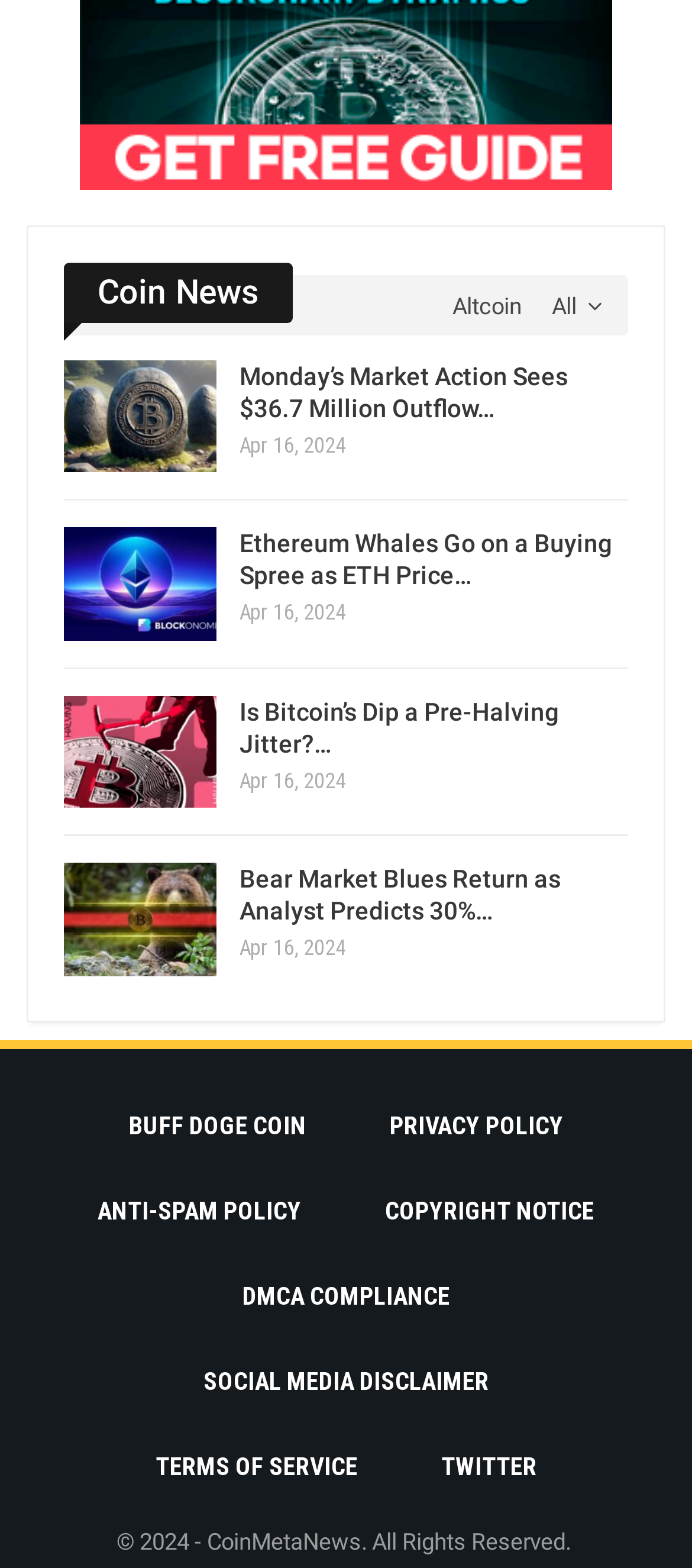What is the copyright year of the website?
From the details in the image, provide a complete and detailed answer to the question.

I found the copyright year by looking at the StaticText element at the bottom of the webpage, which states '© 2024 - CoinMetaNews. All Rights Reserved'.